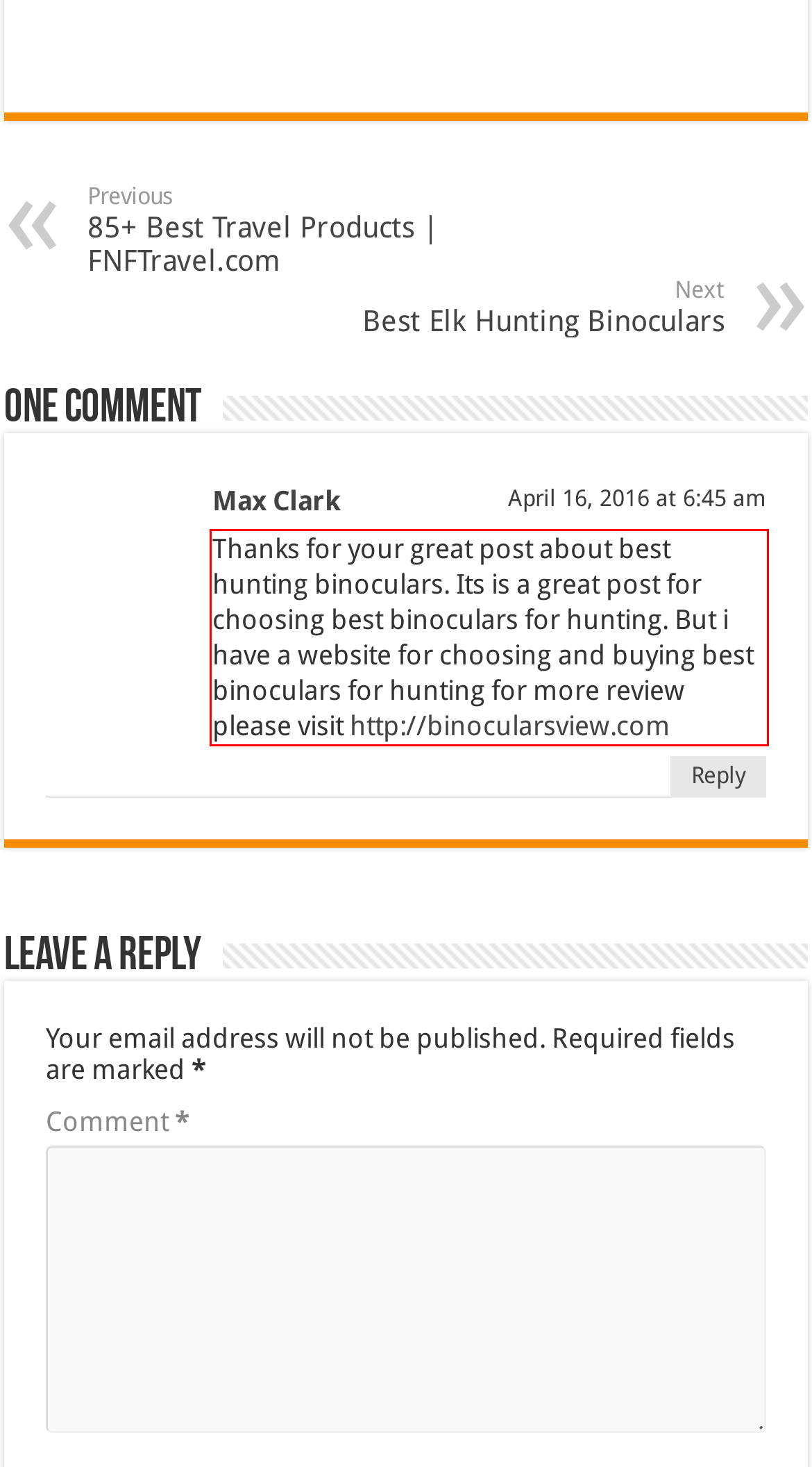You are looking at a screenshot of a webpage with a red rectangle bounding box. Use OCR to identify and extract the text content found inside this red bounding box.

Thanks for your great post about best hunting binoculars. Its is a great post for choosing best binoculars for hunting. But i have a website for choosing and buying best binoculars for hunting for more review please visit http://binocularsview.com